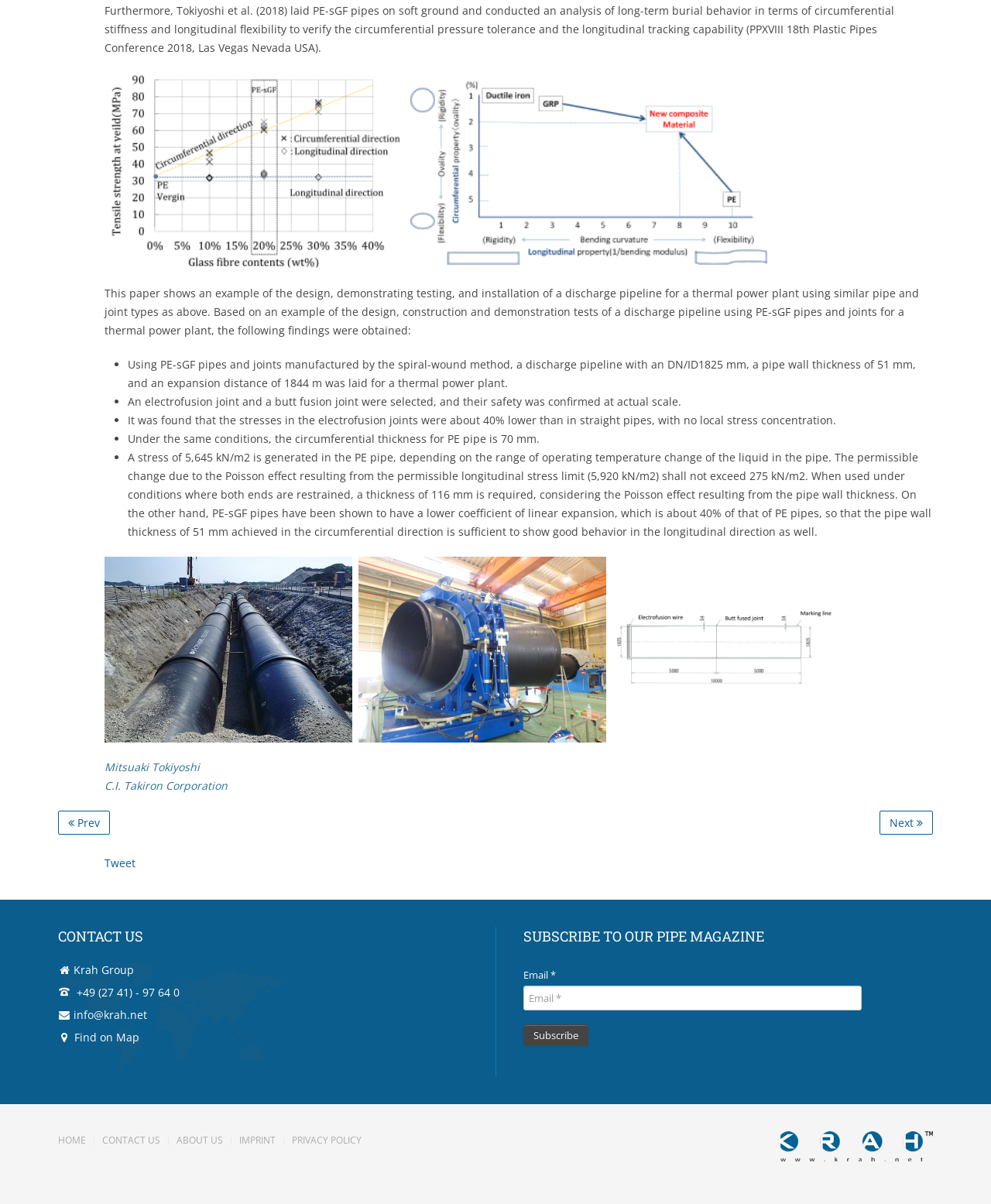What is the company name mentioned in the CONTACT US section?
Could you answer the question with a detailed and thorough explanation?

In the CONTACT US section, the company name 'Krah Group' is mentioned, along with its contact information.